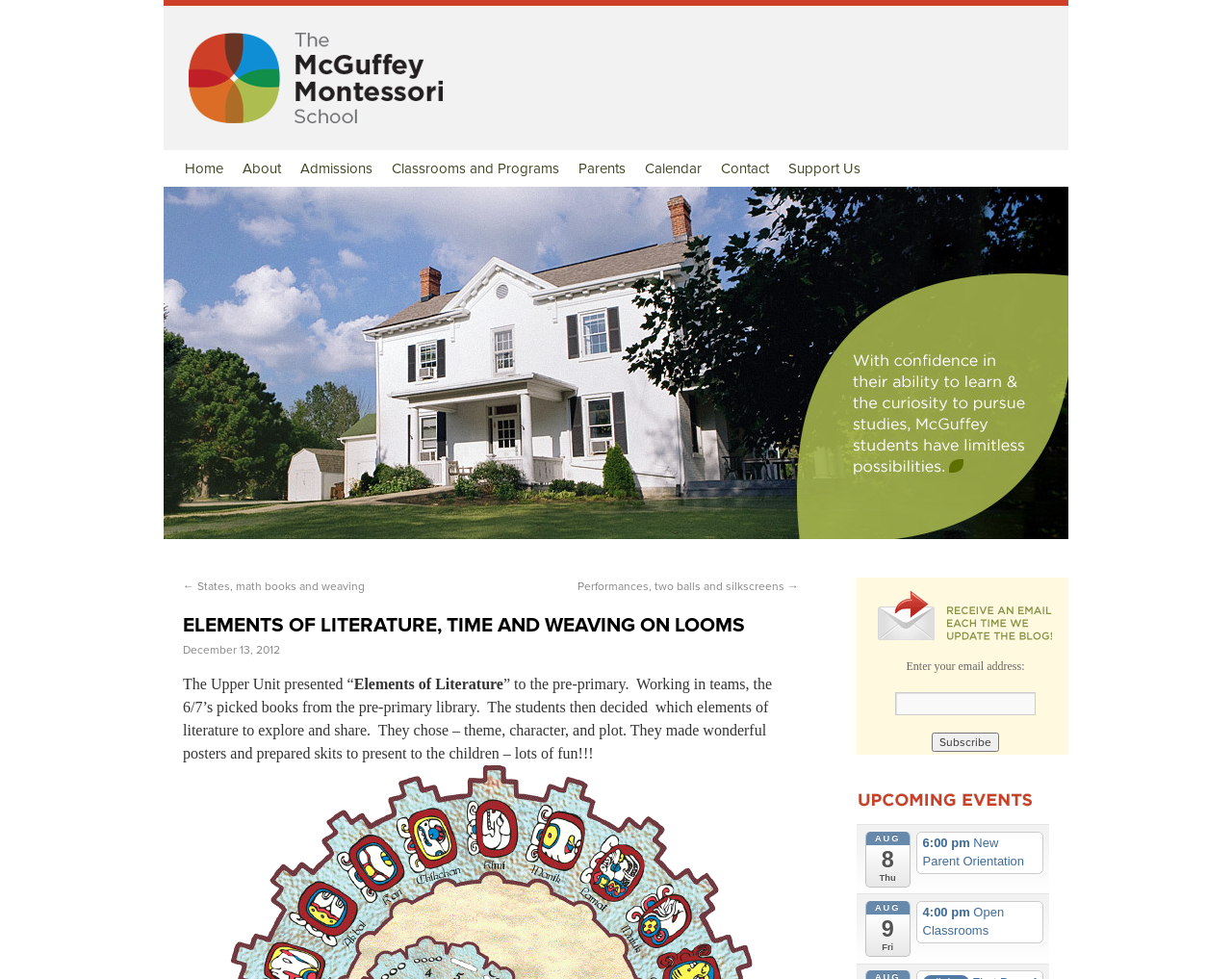Describe the entire webpage, focusing on both content and design.

The webpage appears to be a blog post or news article from The McGuffey Montessori School. At the top, there is a logo and a navigation menu with links to various sections of the website, including "Home", "About", "Admissions", and more. 

Below the navigation menu, there is a heading that reads "ELEMENTS OF LITERATURE, TIME AND WEAVING ON LOOMS". This is followed by a link to a previous post, "States, math books and weaving", and a link to a next post, "Performances, two balls and silkscreens". 

The main content of the webpage is a description of an event where the Upper Unit presented "Elements of Literature" to the pre-primary. The text explains that the students worked in teams, picked books from the pre-primary library, and decided which elements of literature to explore and share. They chose theme, character, and plot, and made posters and prepared skits to present to the children.

On the right side of the webpage, there is a section with a subscription form, where users can enter their email address to subscribe. Below this, there is a figure with an image labeled "Upcoming Events". This is followed by a list of upcoming events, including a New Parent Orientation and Open Classrooms.

There are a total of 11 links in the navigation menu, 2 links to previous and next posts, 1 link to a specific date, and 2 links to upcoming events. There are also 4 images on the webpage, including the logo, the image in the subscription form, the "Upcoming Events" image, and an image in the main content section.